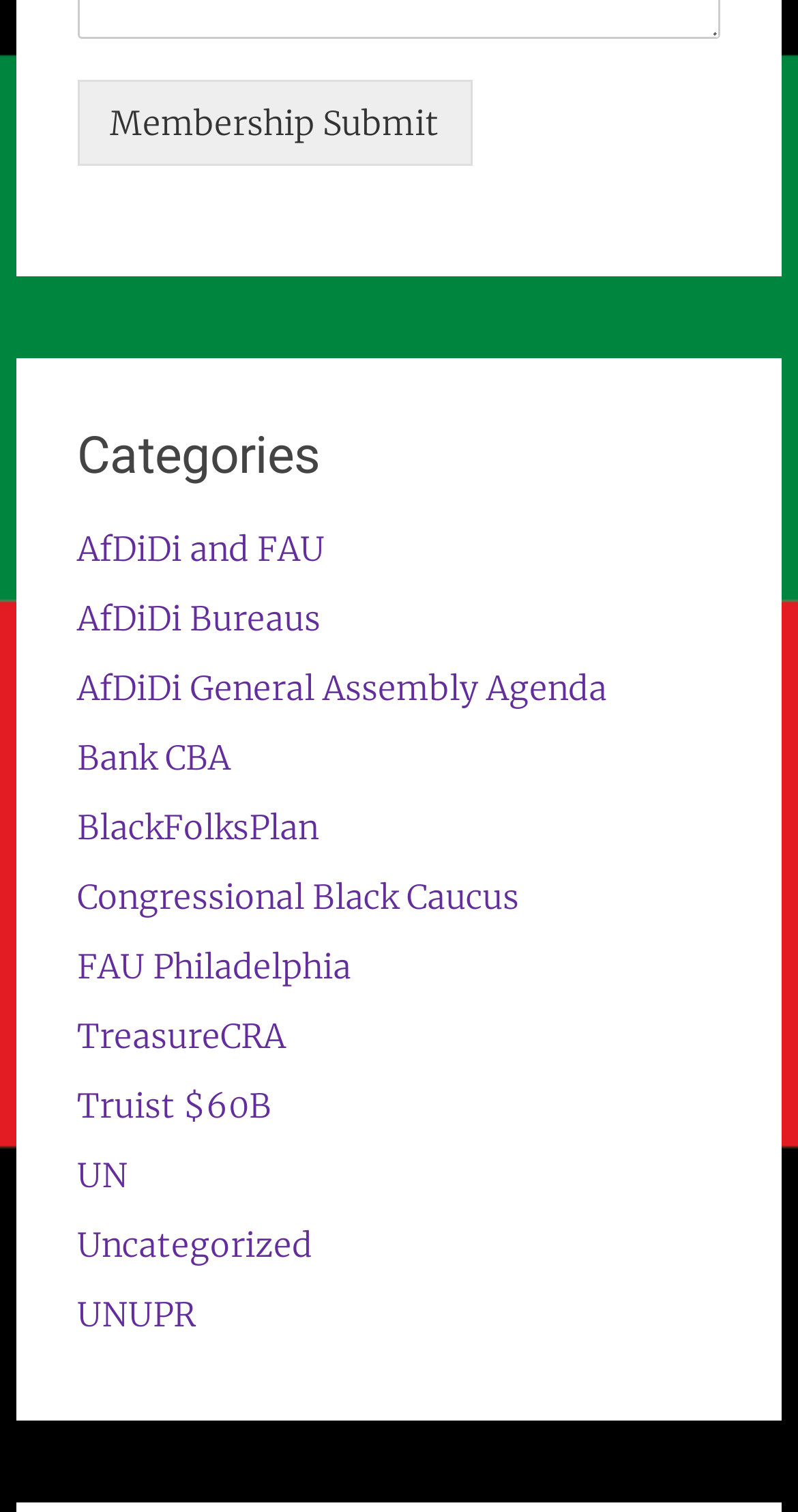What categories are listed on the webpage?
Utilize the information in the image to give a detailed answer to the question.

The webpage has a heading 'Categories' followed by multiple links with different category names, such as 'AfDiDi and FAU', 'AfDiDi Bureaus', 'Bank CBA', and so on, indicating that the webpage is listing various categories or topics.